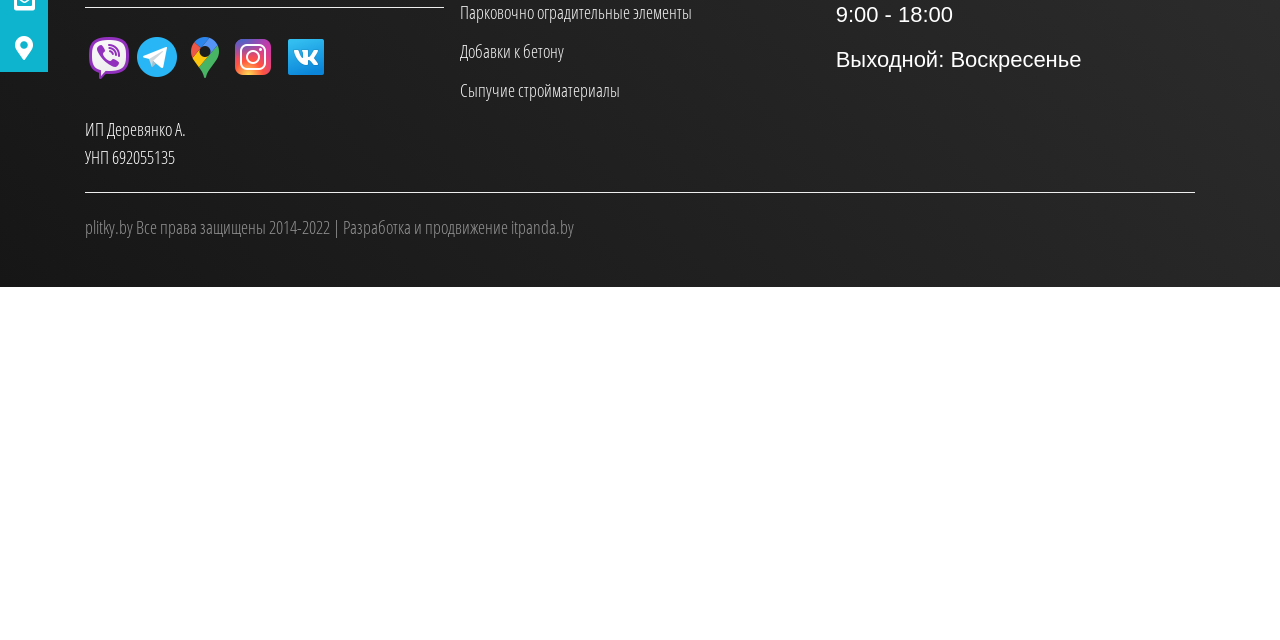Identify the bounding box for the UI element that is described as follows: "itpanda.by".

[0.399, 0.336, 0.448, 0.374]